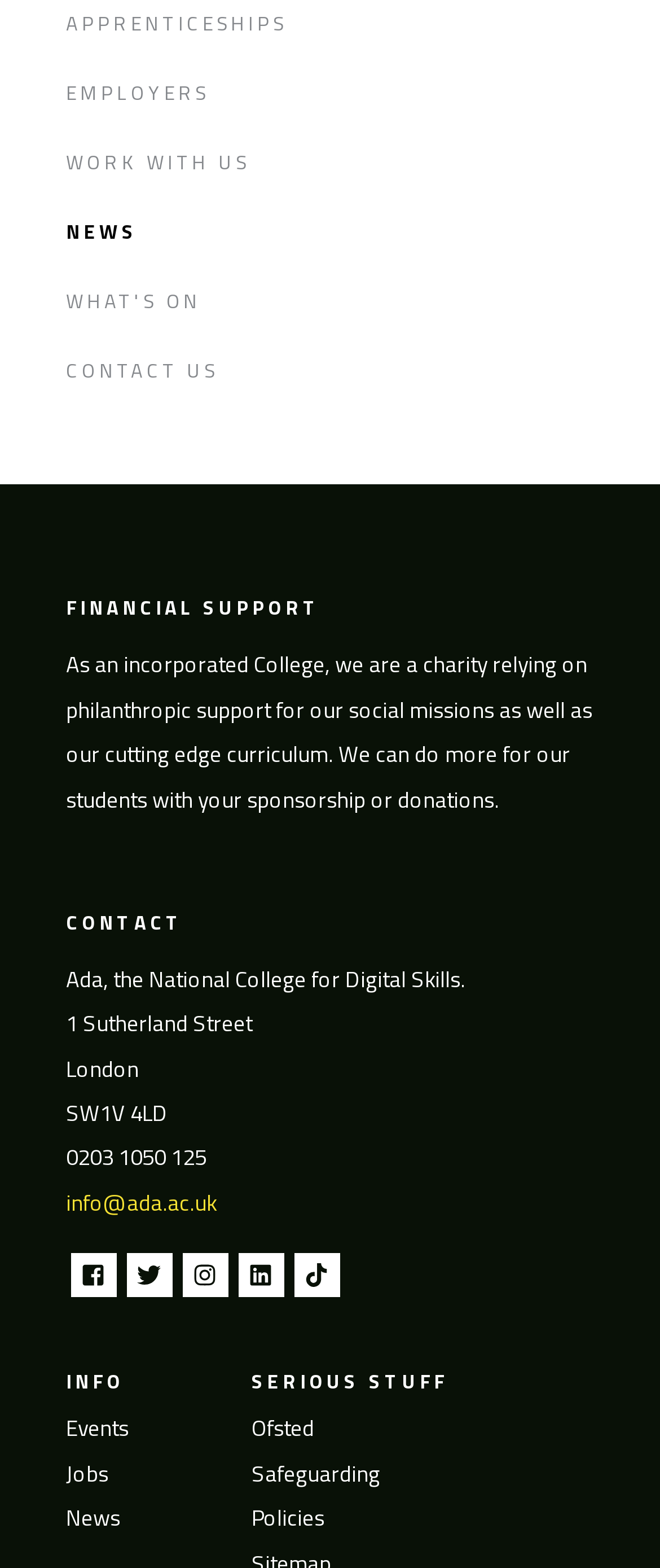What is the name of the college?
Using the screenshot, give a one-word or short phrase answer.

Ada College